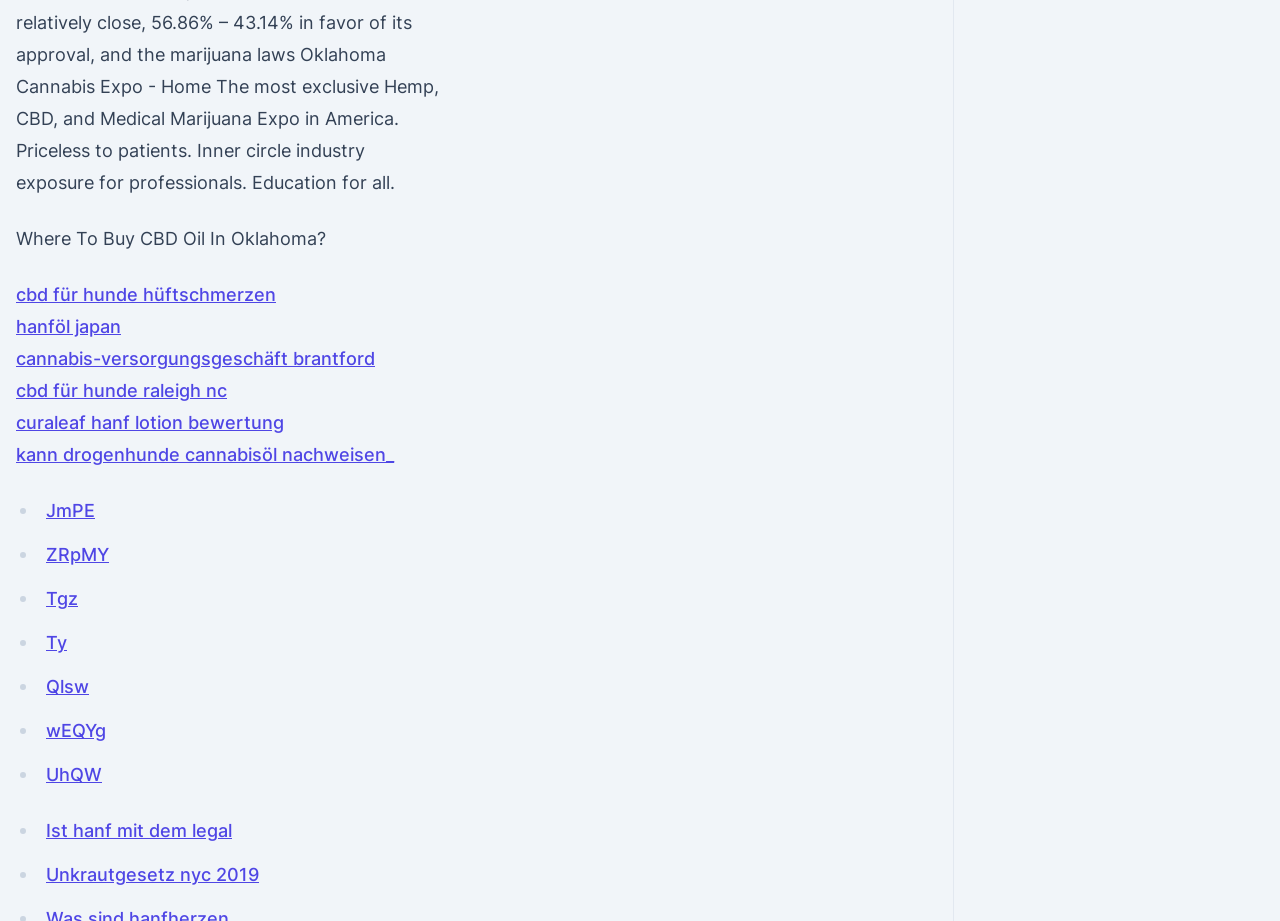Provide a brief response to the question below using one word or phrase:
What is the format of the webpage?

List of links